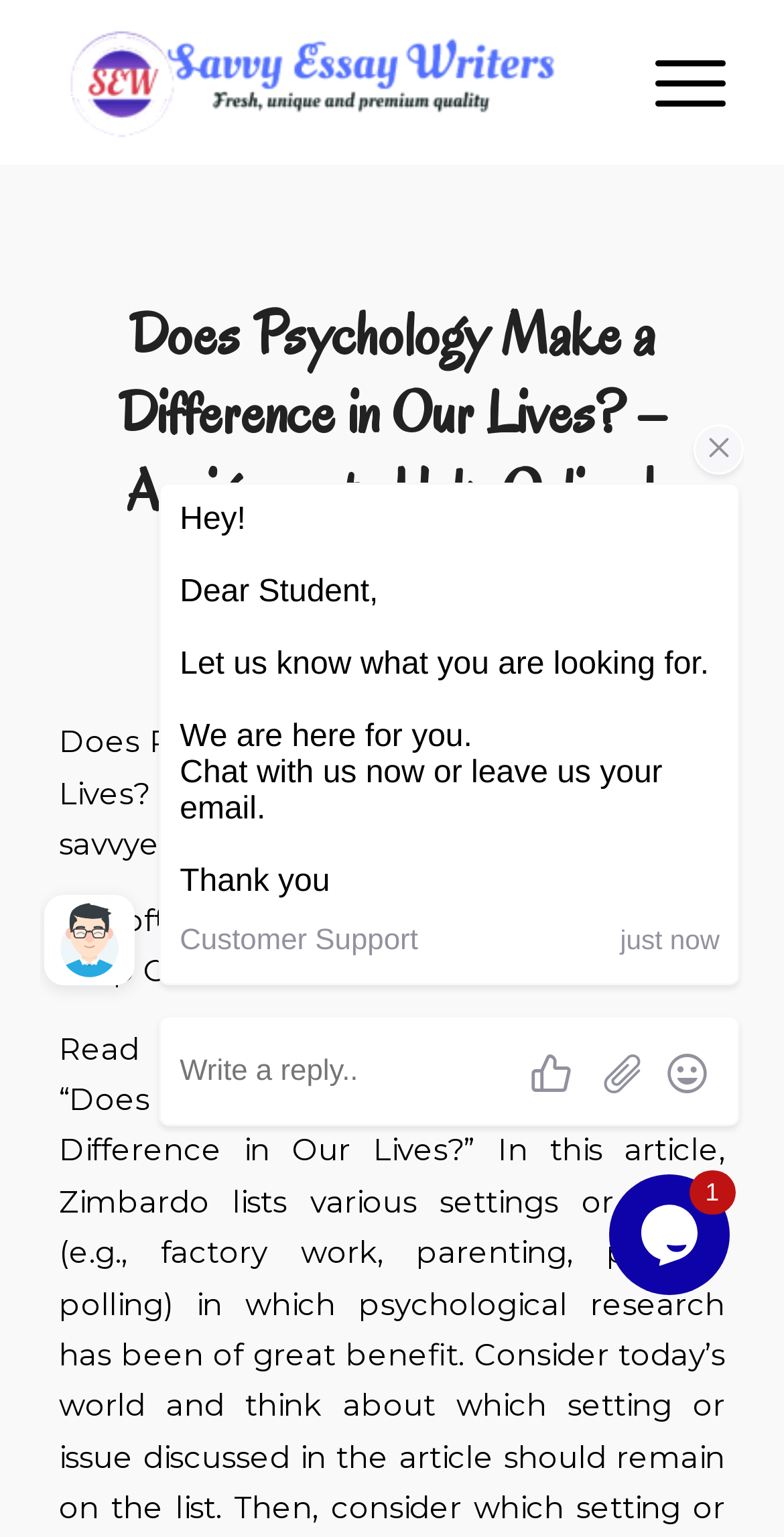Identify and provide the main heading of the webpage.

Does Psychology Make a Difference in Our Lives? – Assignments Help Online | savvyessaywriters.org